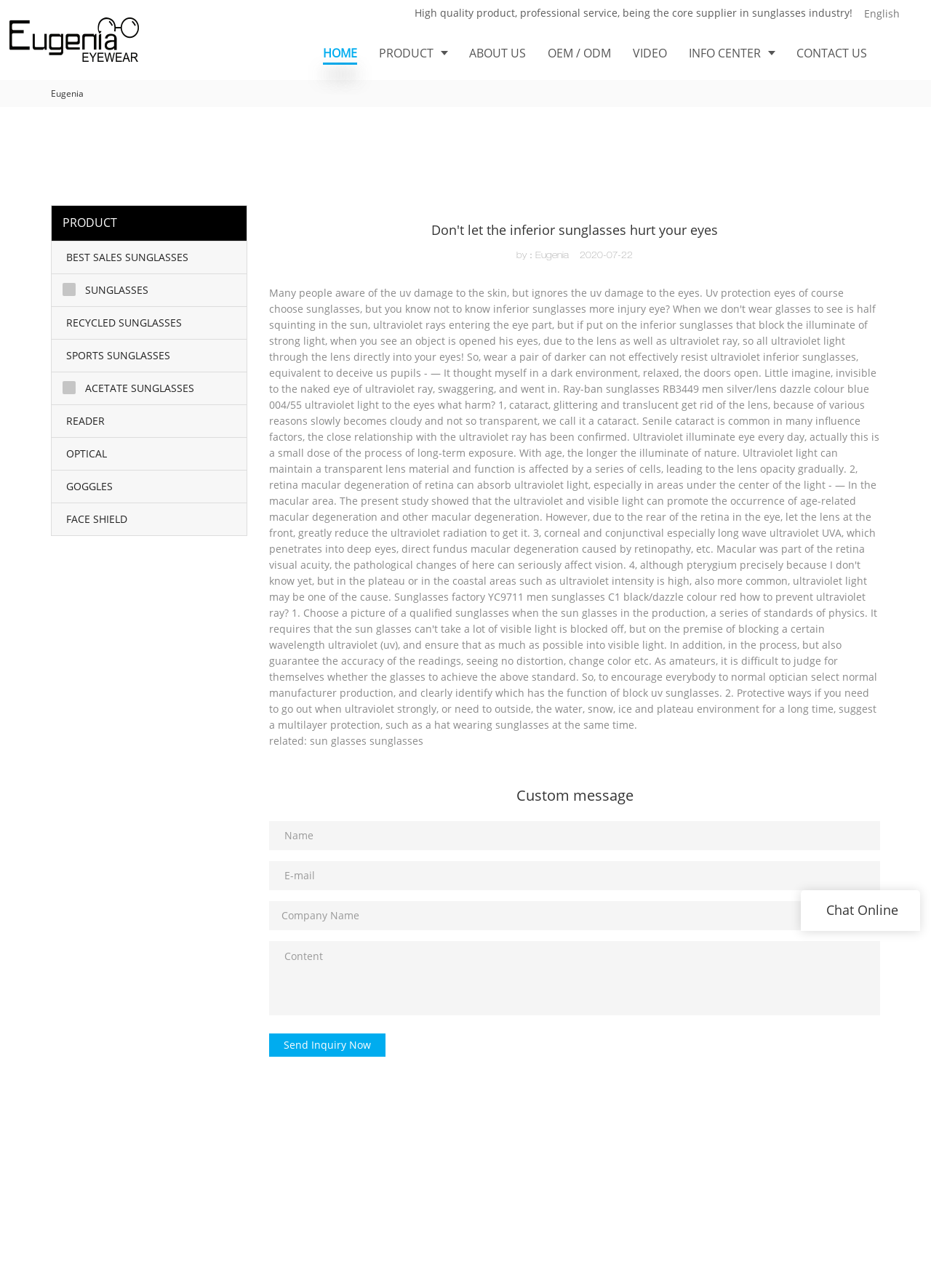What language is the website in?
Answer the question with a detailed and thorough explanation.

The language of the website can be determined by looking at the top-right corner of the webpage, where it says 'English'. This suggests that the website is in English.